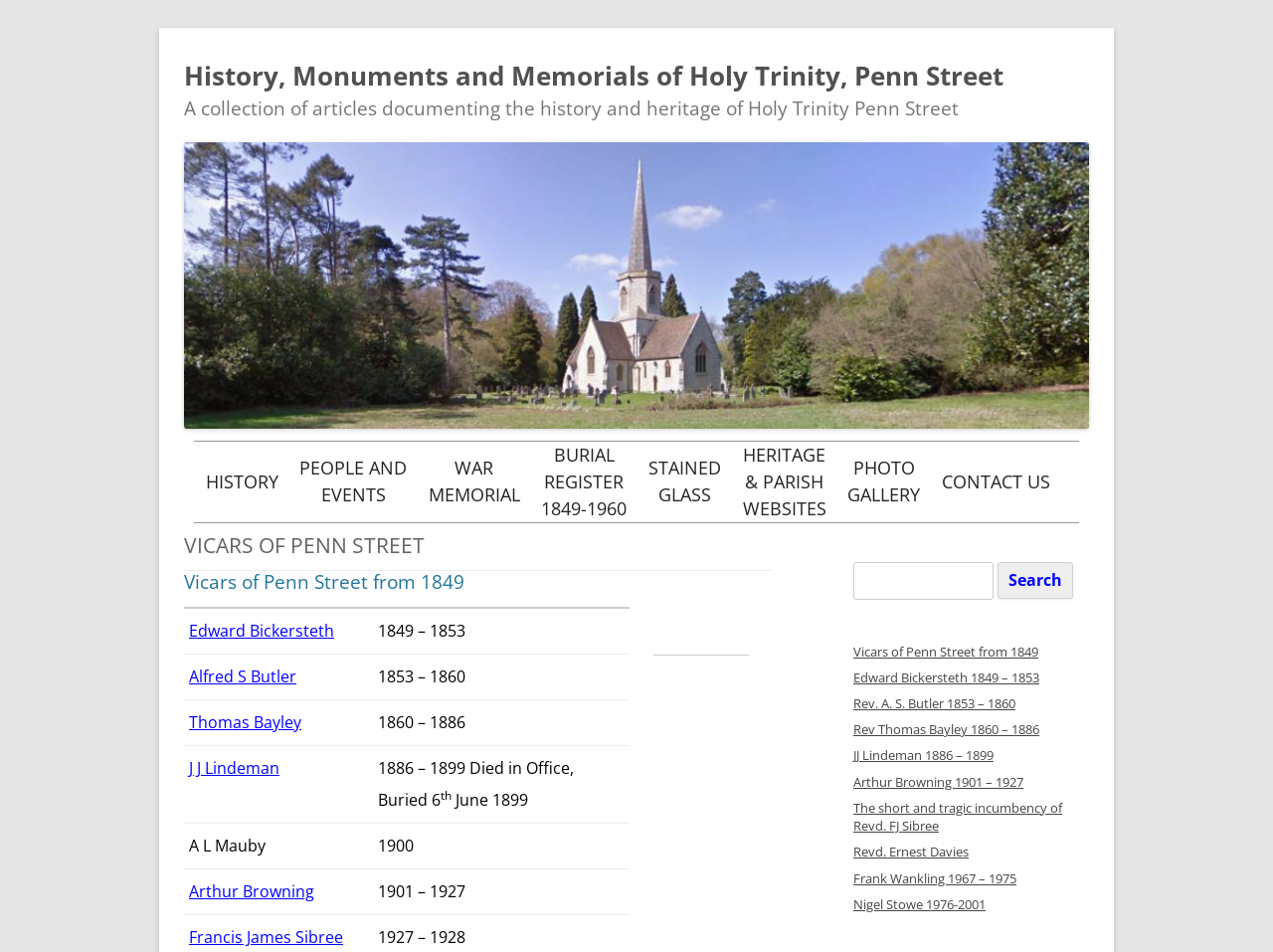Respond with a single word or short phrase to the following question: 
How many vicars are listed on the webpage?

At least 7